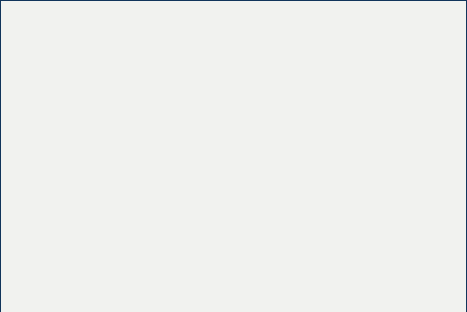What is the focus of the overall layout in the image?
Please respond to the question with as much detail as possible.

The overall layout surrounding the logo in the image suggests a focus on drawing attention to the firm's reputation and offerings within the legal community, highlighting its commitment to client service and professional identity.